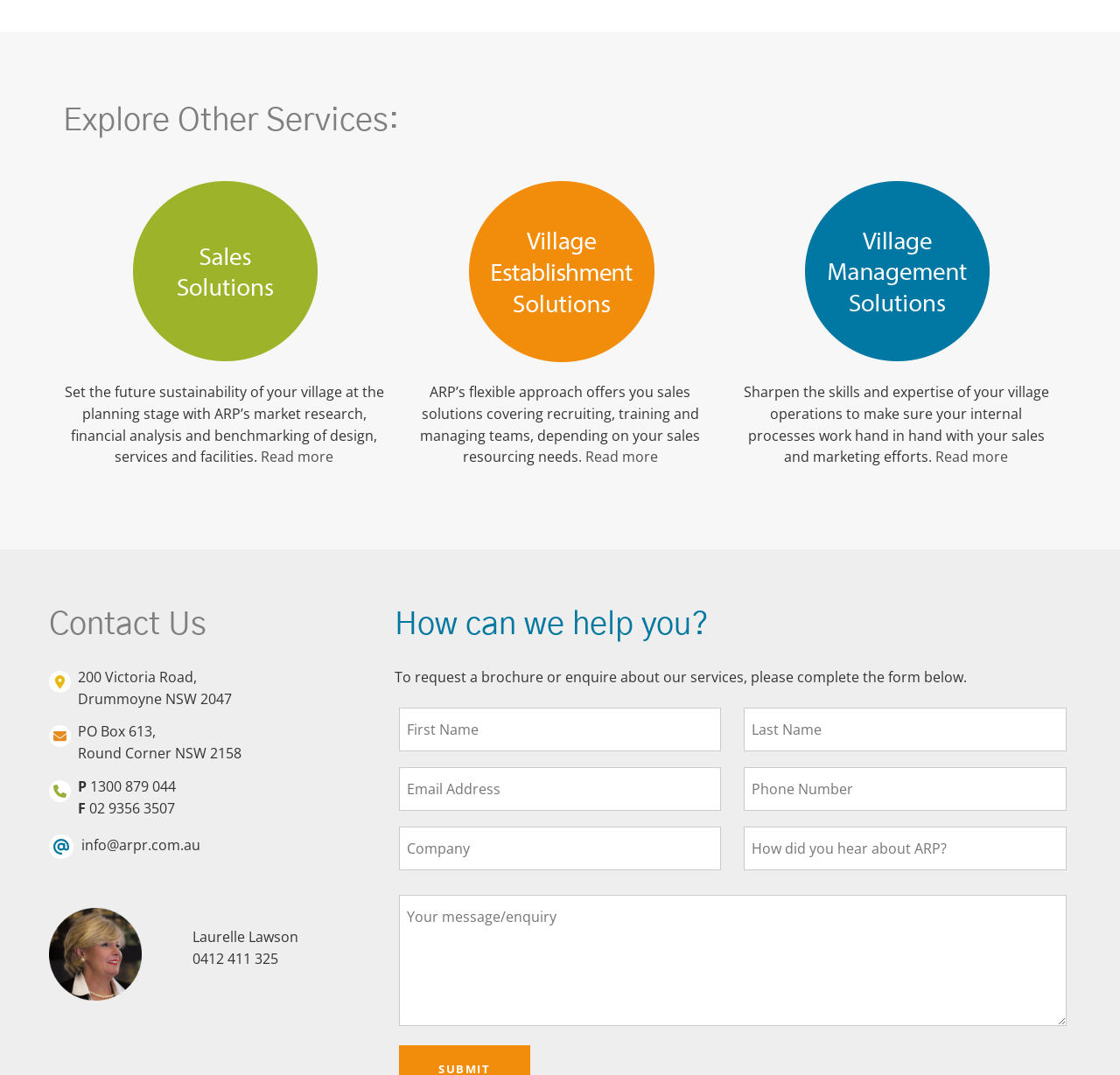Determine the bounding box for the UI element that matches this description: "name="contact_email" placeholder="Email Address"".

[0.356, 0.713, 0.644, 0.754]